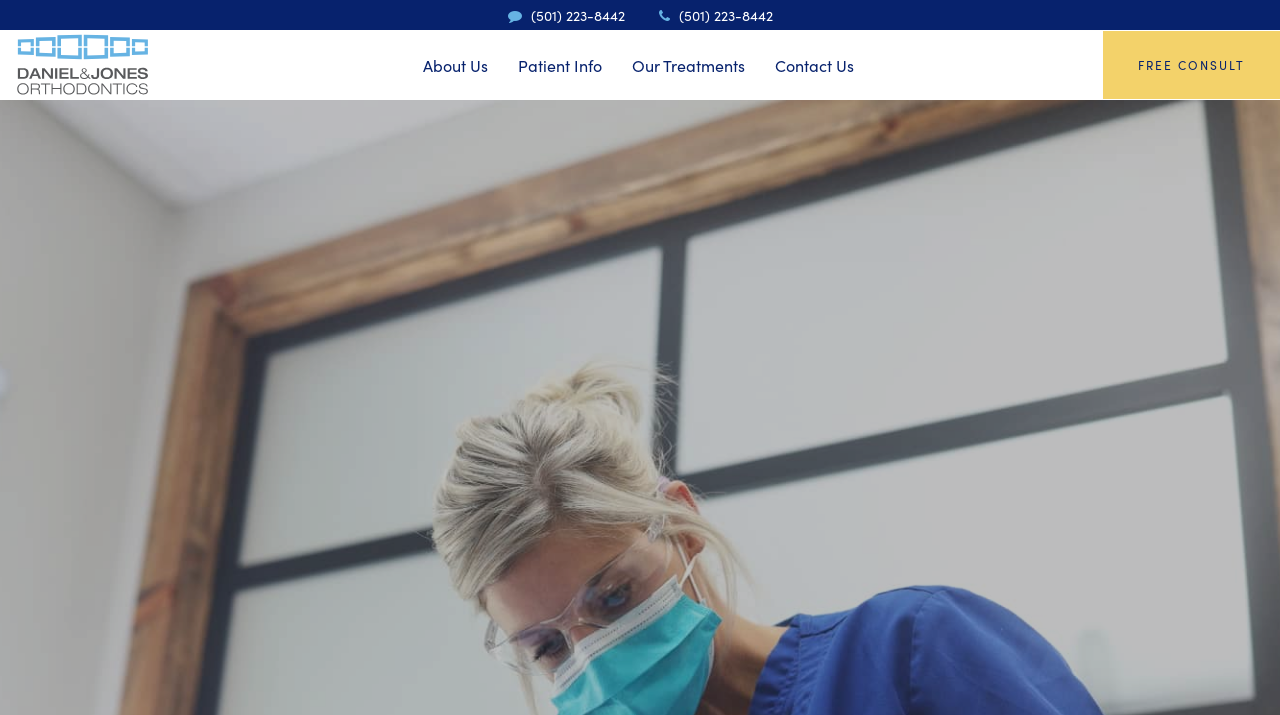What is the logo of the orthodontics clinic?
Please provide a single word or phrase as the answer based on the screenshot.

Daniel & Jones Orthodontics logo